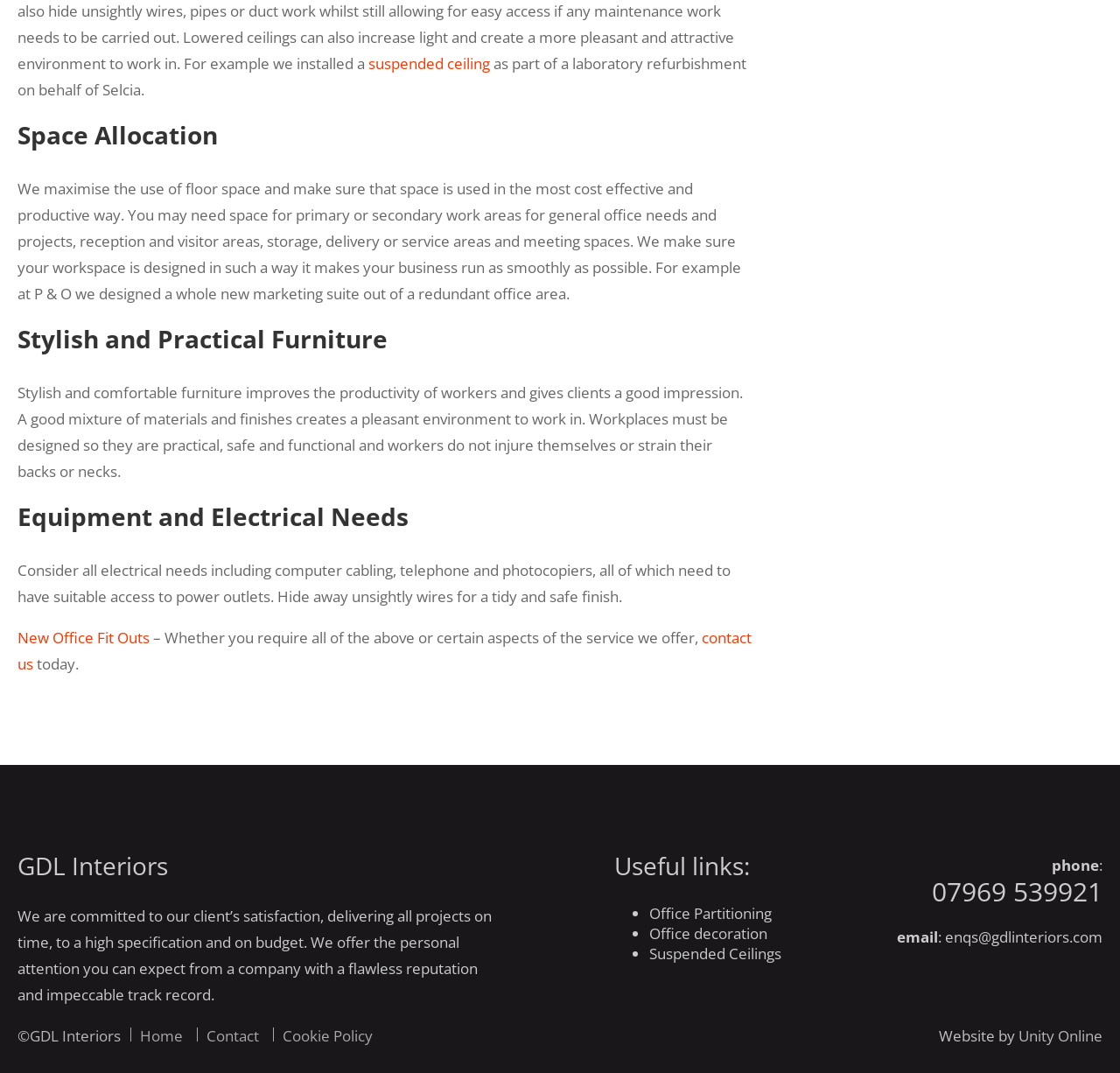Please find and report the bounding box coordinates of the element to click in order to perform the following action: "call 07969 539921". The coordinates should be expressed as four float numbers between 0 and 1, in the format [left, top, right, bottom].

[0.832, 0.814, 0.984, 0.847]